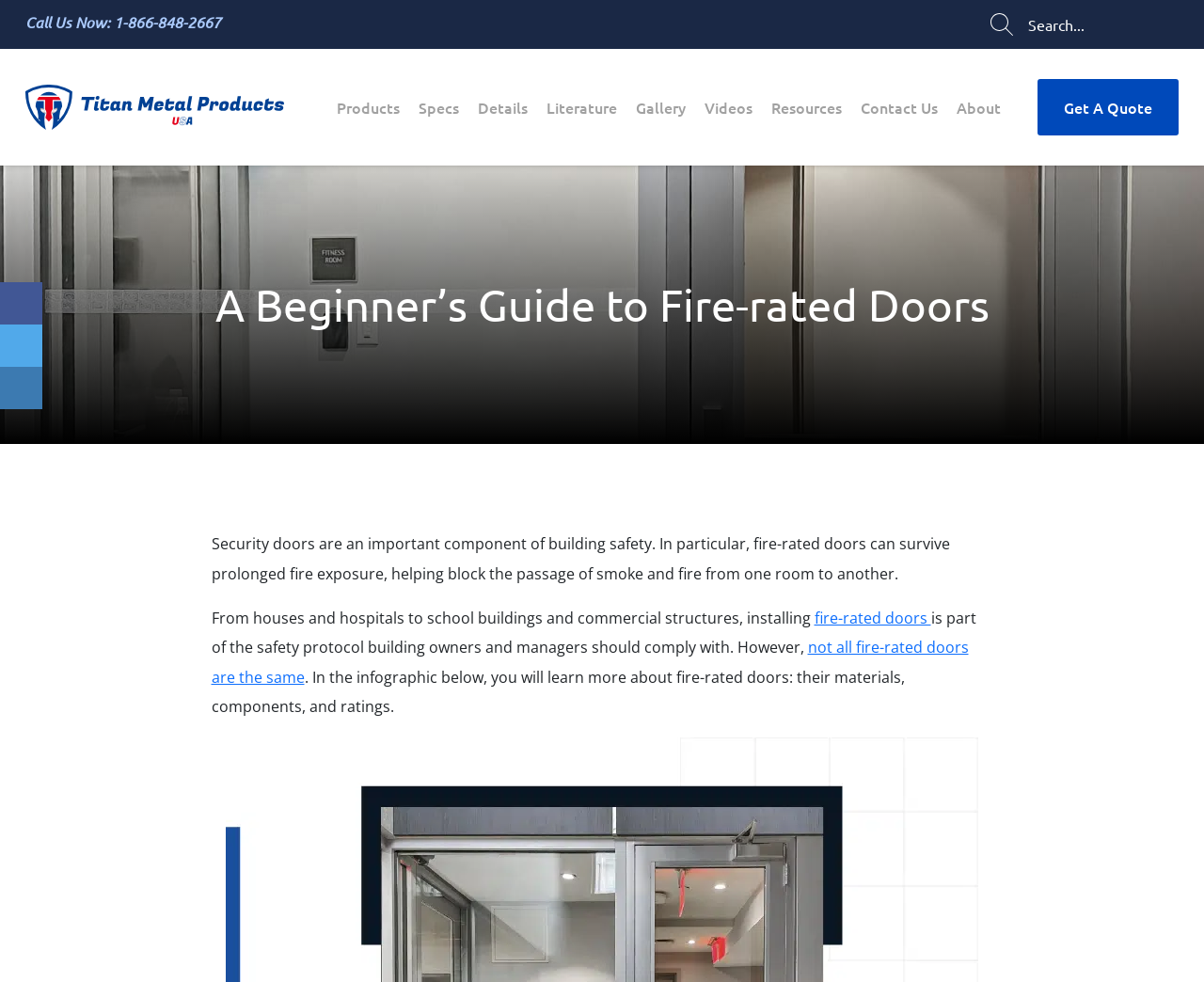Determine the main heading of the webpage and generate its text.

A Beginner’s Guide to Fire-rated Doors